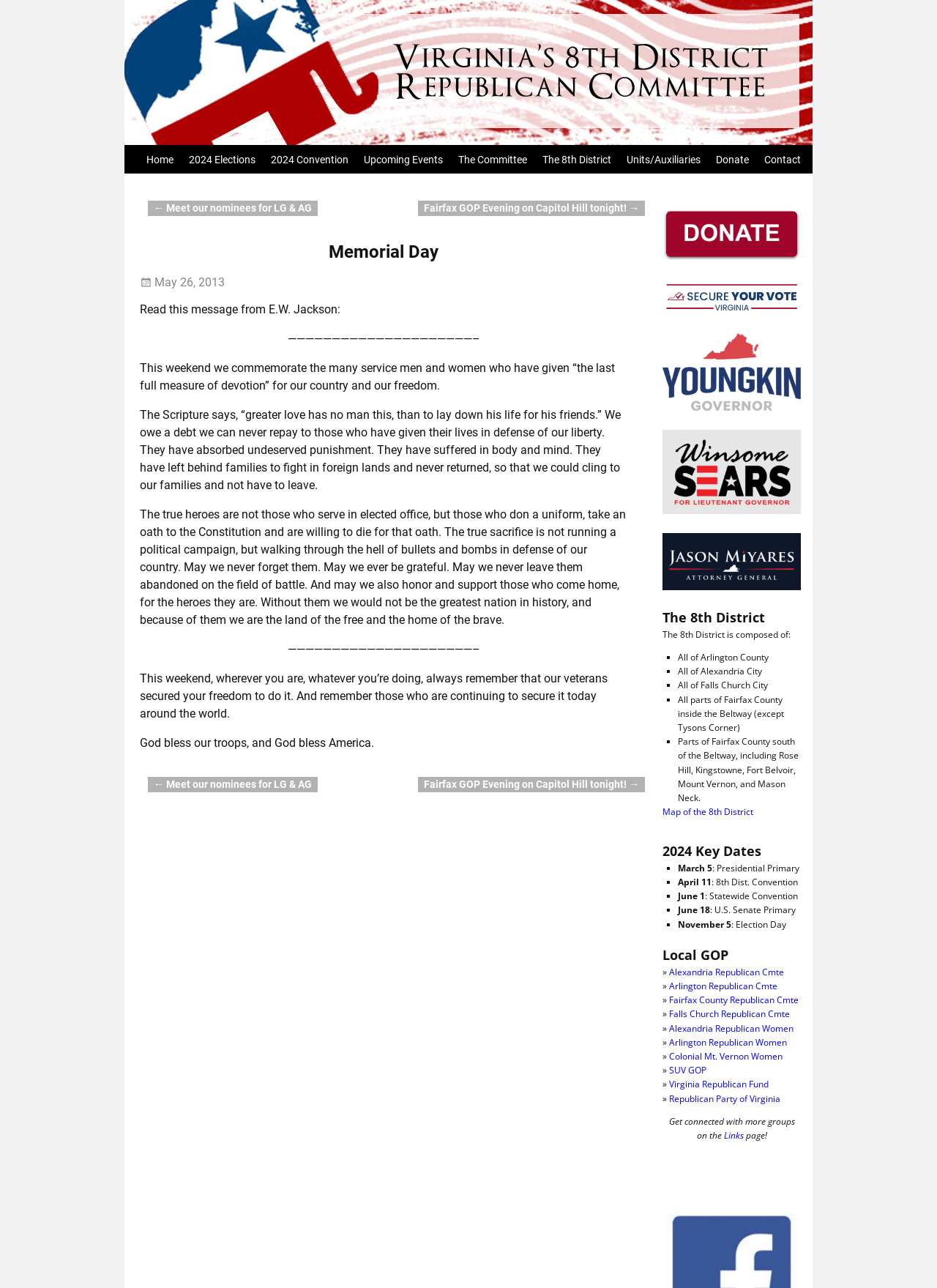Can you specify the bounding box coordinates of the area that needs to be clicked to fulfill the following instruction: "Check the 2024 Key Dates"?

[0.707, 0.654, 0.855, 0.667]